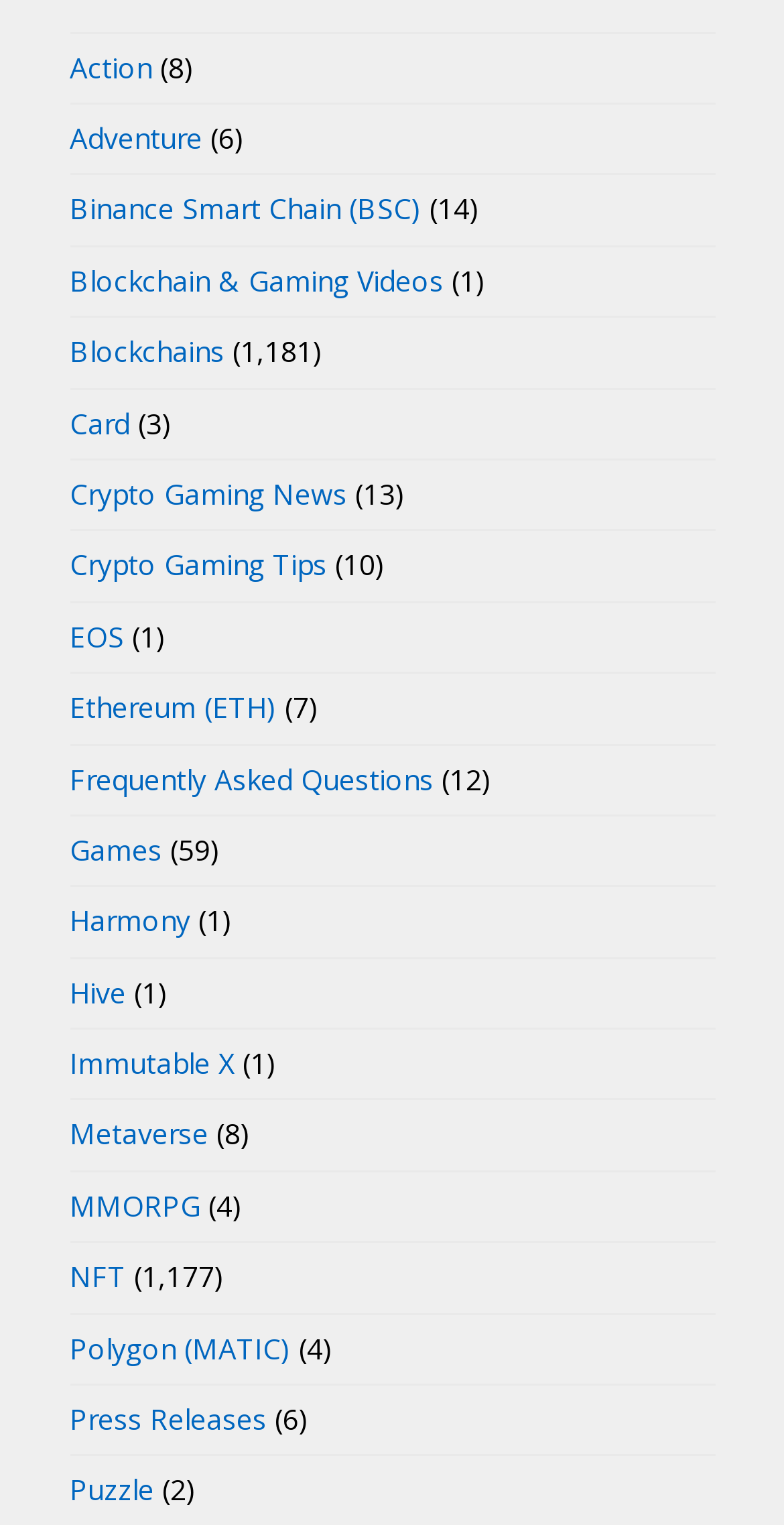Locate the bounding box of the UI element described in the following text: "5".

None